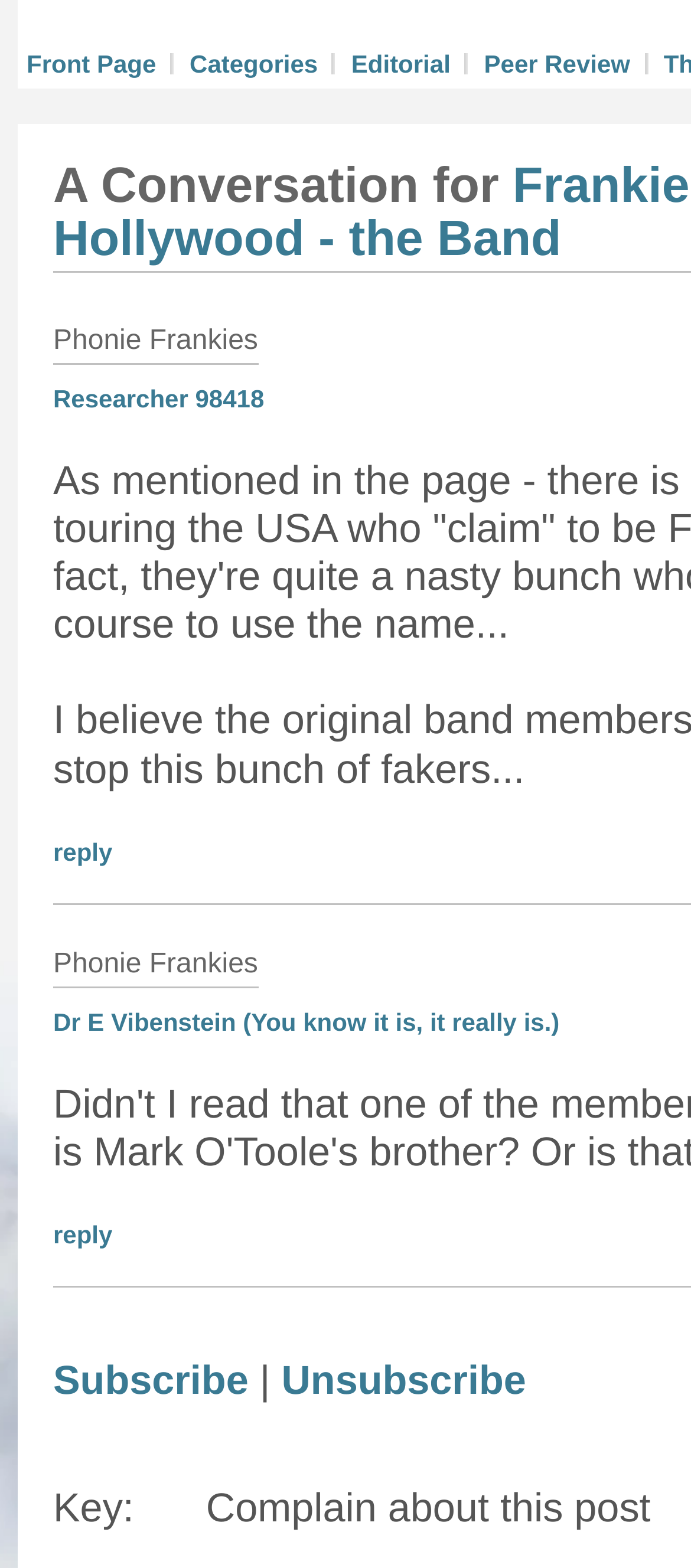Could you locate the bounding box coordinates for the section that should be clicked to accomplish this task: "Complain about this post".

[0.282, 0.946, 0.942, 0.976]